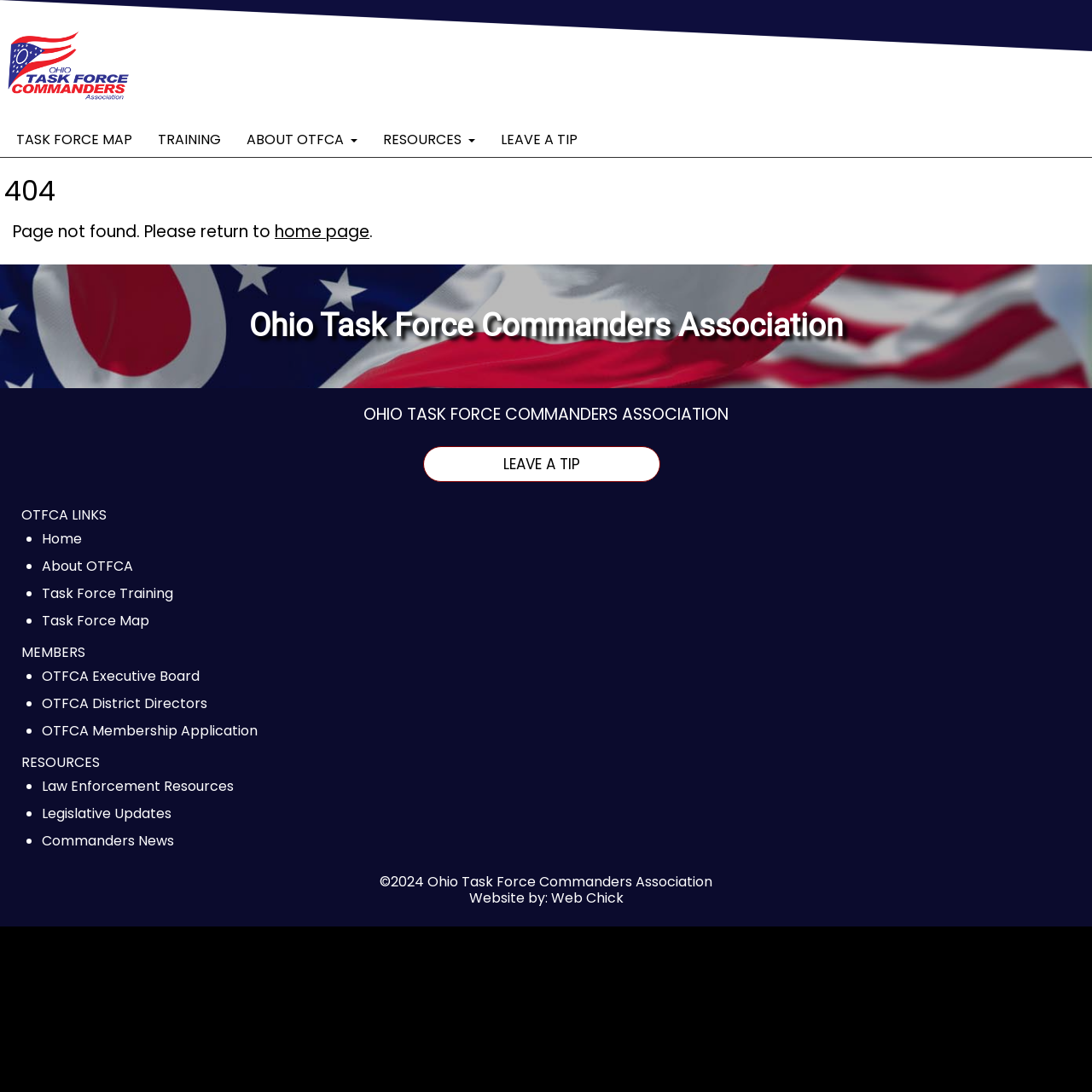Give the bounding box coordinates for this UI element: "alt="Music and Sound" name="Icon5"". The coordinates should be four float numbers between 0 and 1, arranged as [left, top, right, bottom].

None